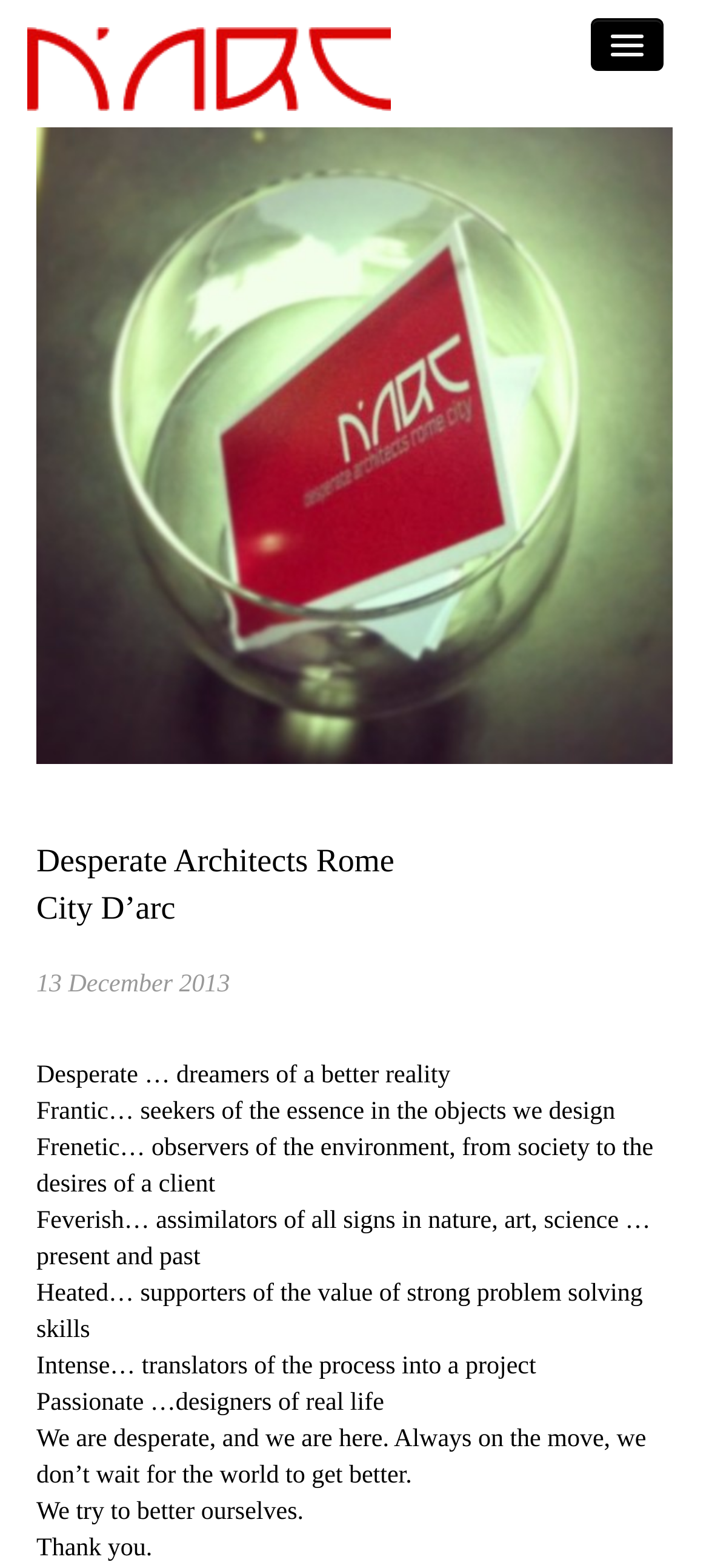What is the name of the studio?
Answer the question with detailed information derived from the image.

The name of the studio can be found in the top-left corner of the webpage, where it is written as 'D'ARC.STUDIO' in a bold font, and also as an image with the same text.